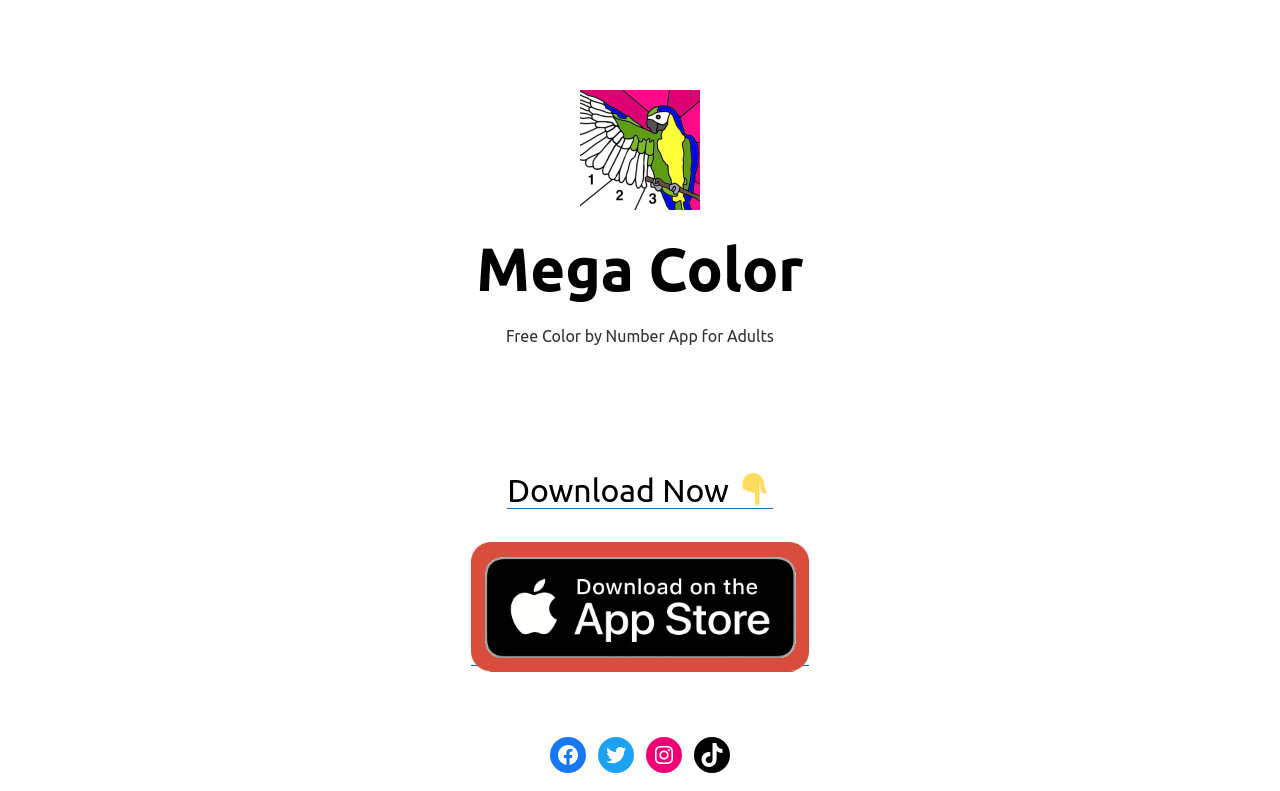Is there an image related to the app on the page?
Look at the screenshot and give a one-word or phrase answer.

Yes